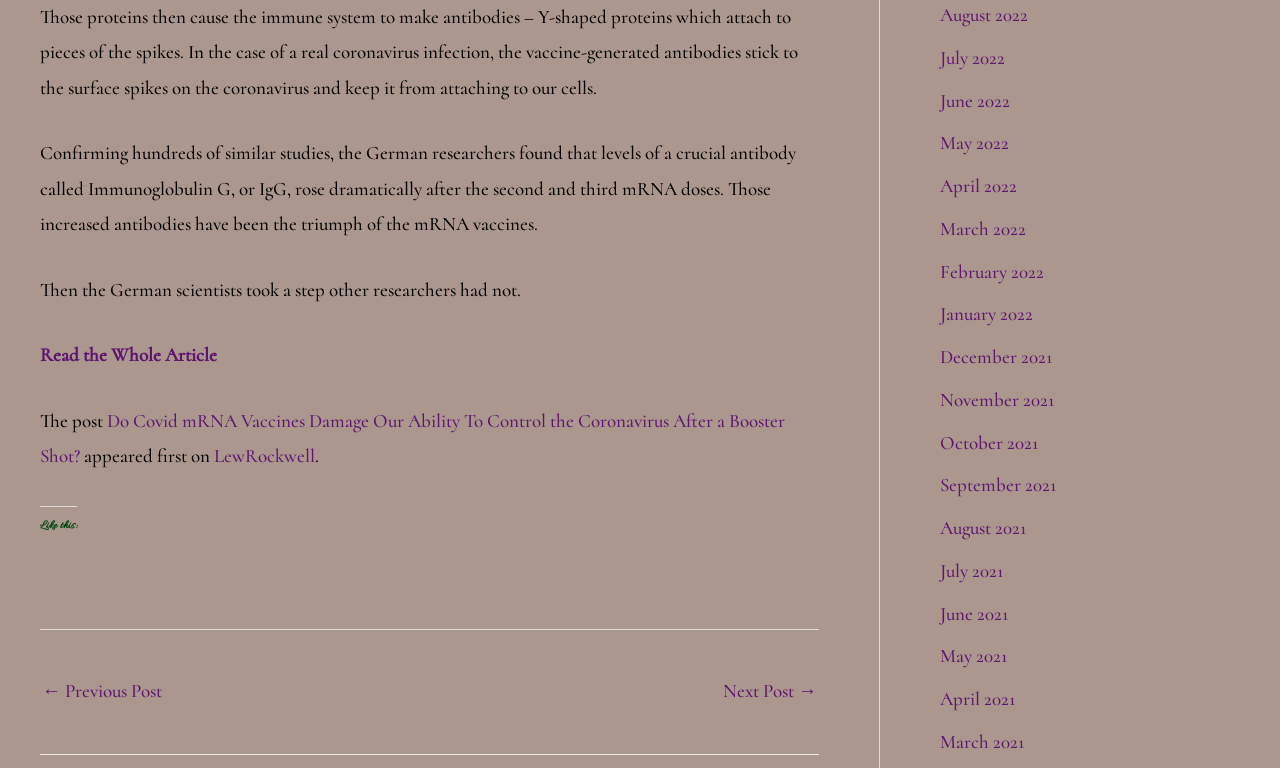What is the name of the website?
Please look at the screenshot and answer using one word or phrase.

LewRockwell